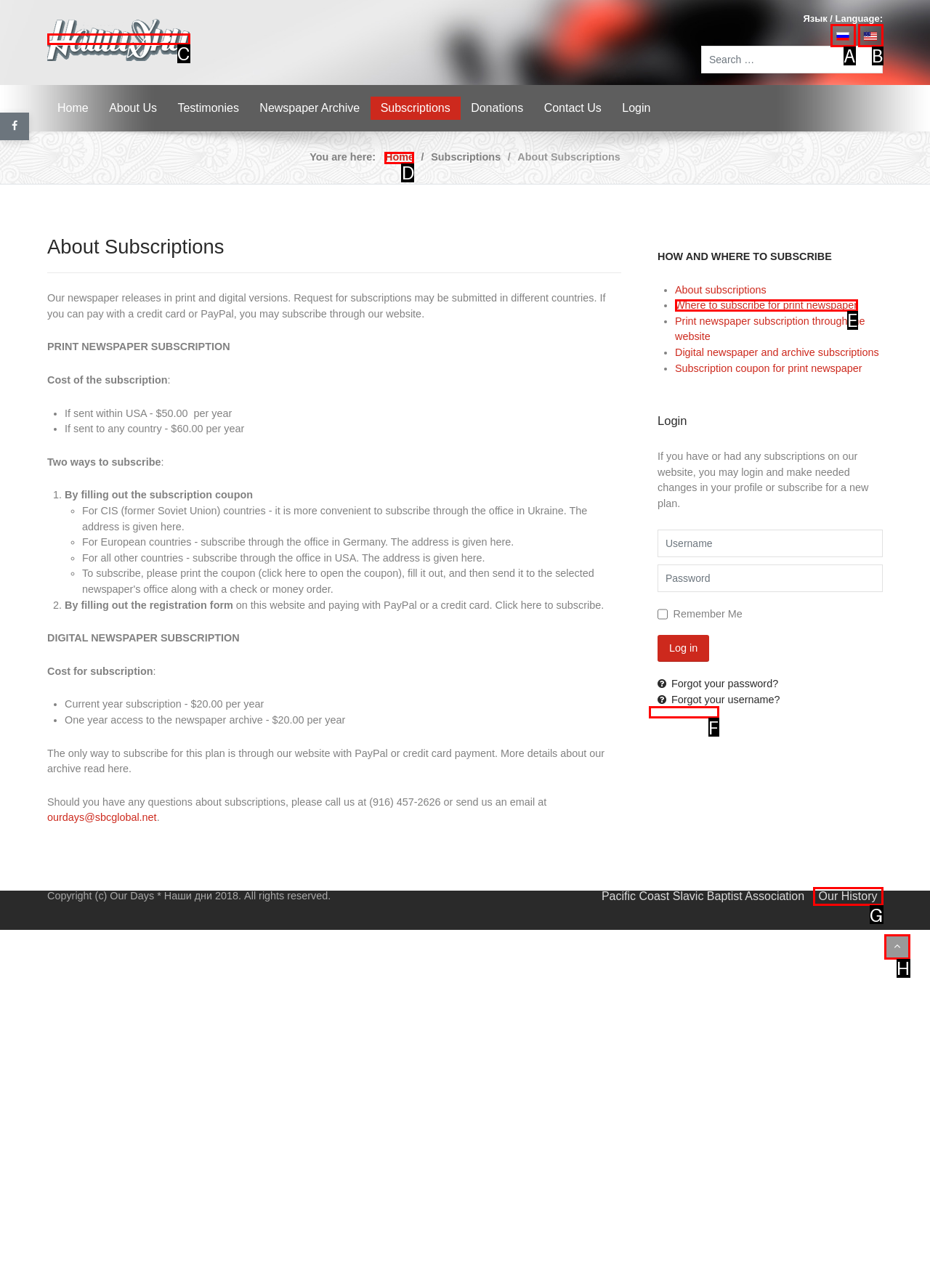Please indicate which HTML element should be clicked to fulfill the following task: Subscribe to the newspaper. Provide the letter of the selected option.

D